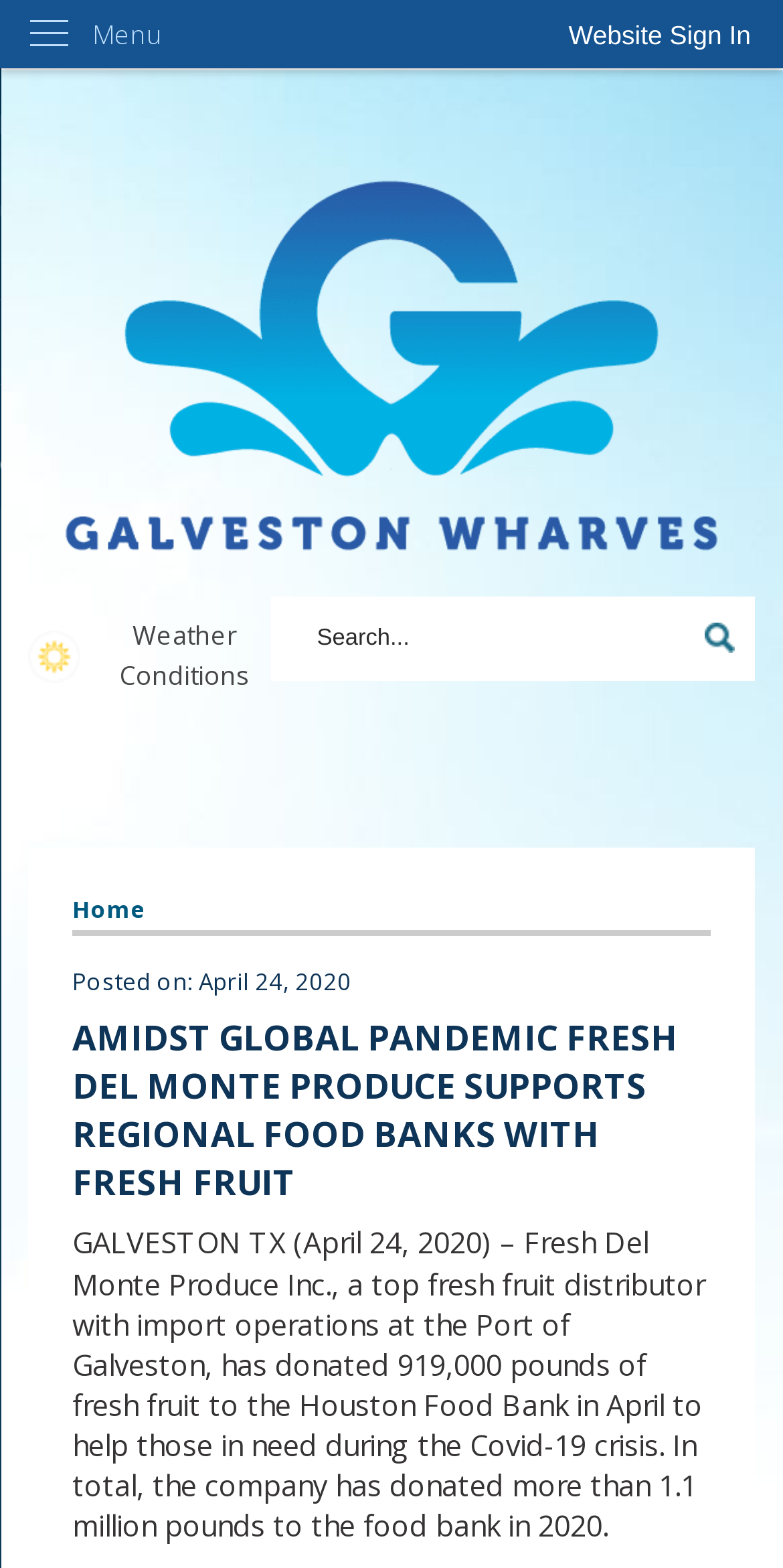Provide the bounding box coordinates of the UI element this sentence describes: "Weather Conditions".

[0.037, 0.392, 0.346, 0.444]